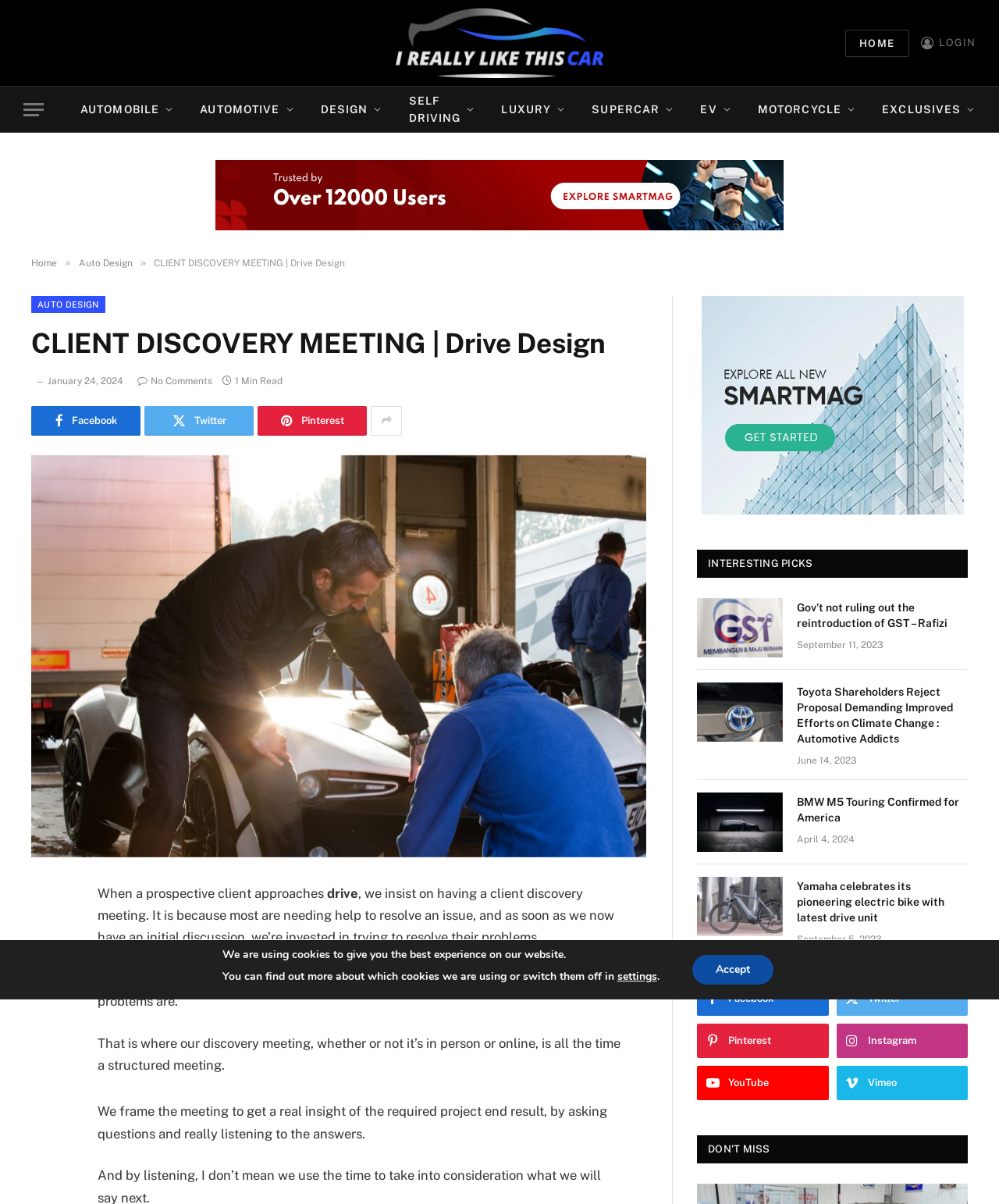Can you extract the primary headline text from the webpage?

CLIENT DISCOVERY MEETING | Drive Design